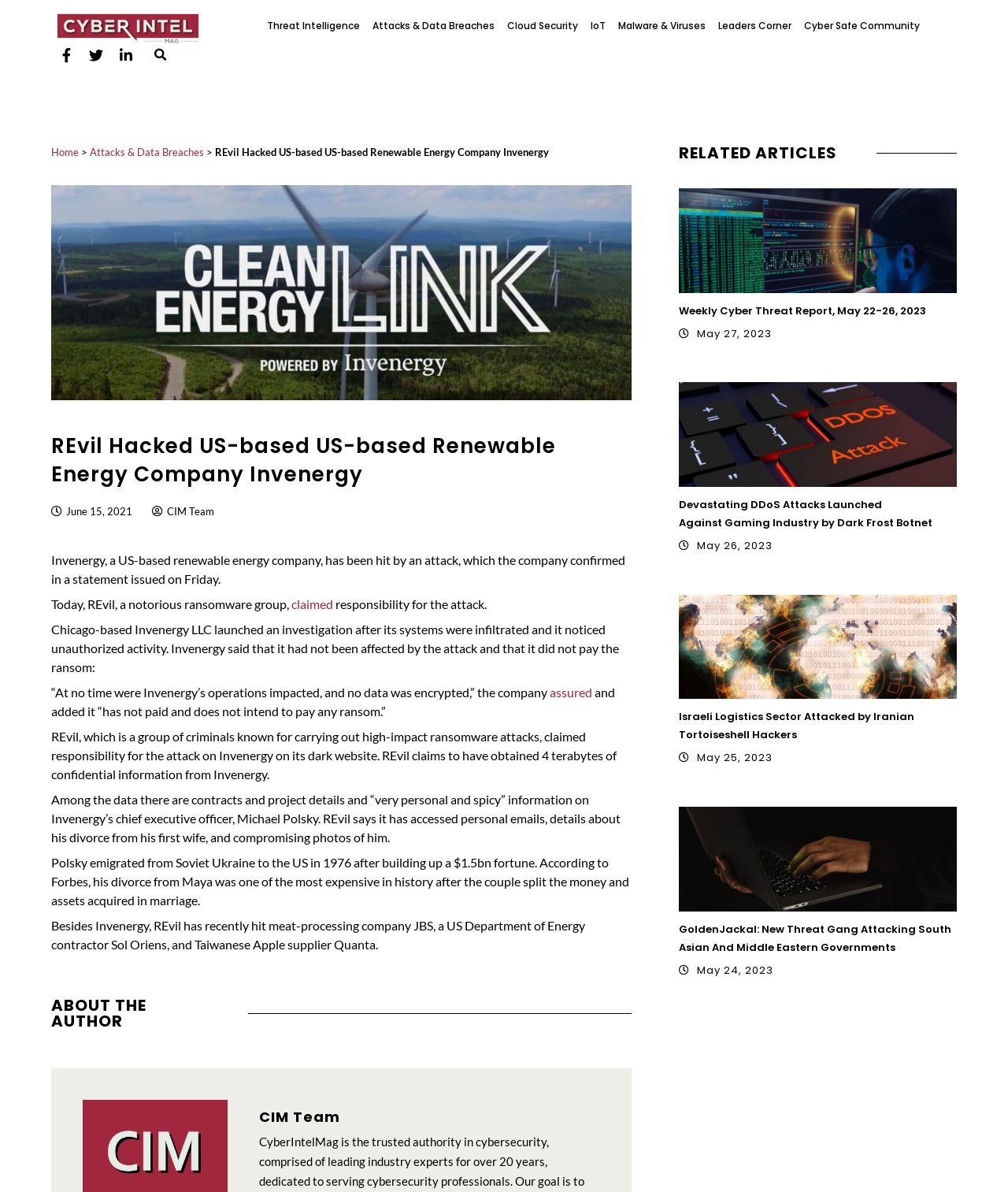Use a single word or phrase to answer the question:
What is the name of the chief executive officer of Invenergy?

Michael Polsky